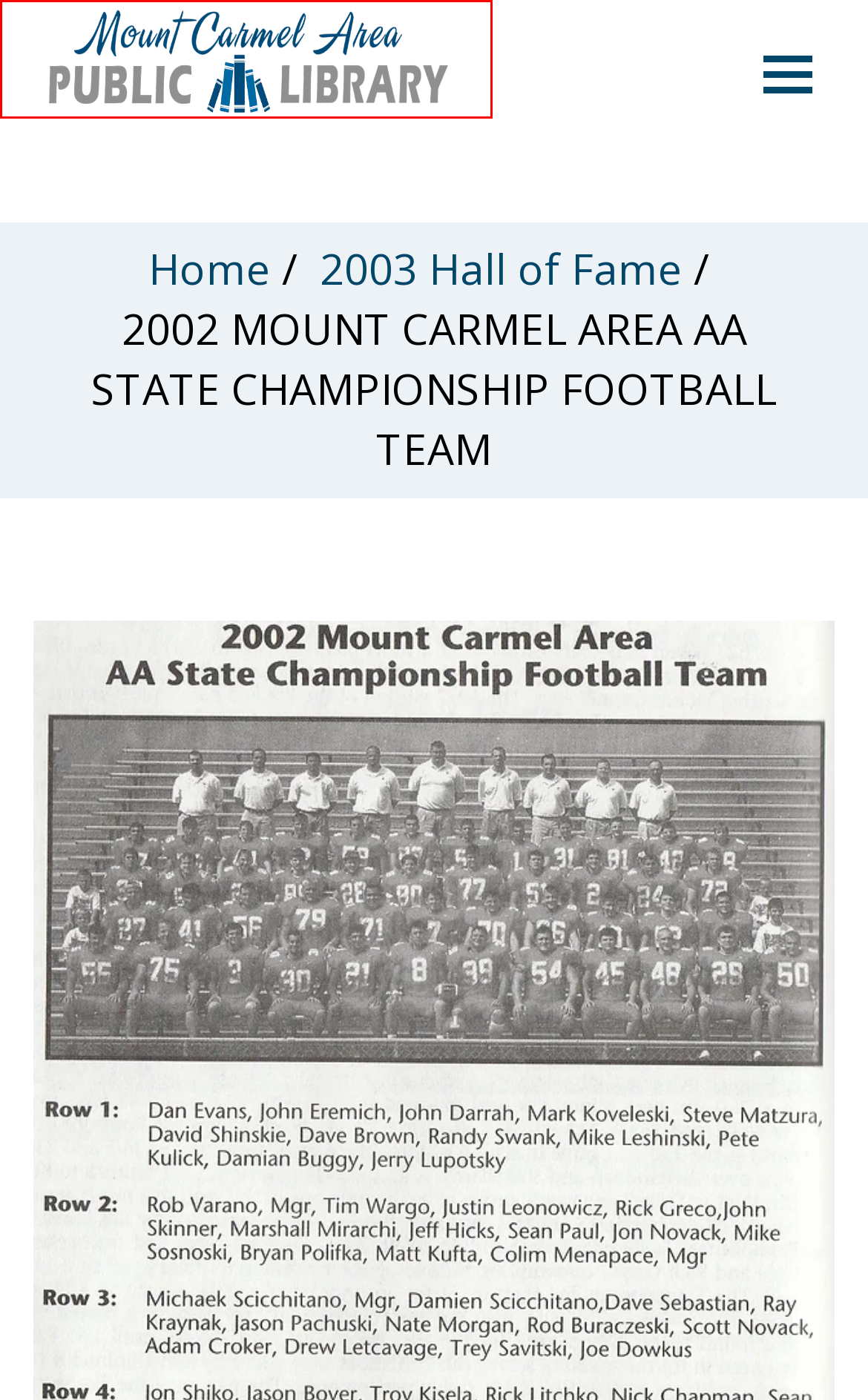Given a screenshot of a webpage with a red rectangle bounding box around a UI element, select the best matching webpage description for the new webpage that appears after clicking the highlighted element. The candidate descriptions are:
A. 2016 Hall of Fame - Mount Carmel Area Public Library
B. 2003 Hall of Fame - Mount Carmel Area Public Library
C. 1998 Hall of Fame - Mount Carmel Area Public Library
D. 1984 Hall of Fame - Mount Carmel Area Public Library
E. Historical Museum - Mount Carmel Area Public Library
F. Summer Read - Mount Carmel Area Public Library
G. 1985 Hall of Fame - Mount Carmel Area Public Library
H. Mount Carmel Area Public Library - Mount Carmel Area Public Library

H